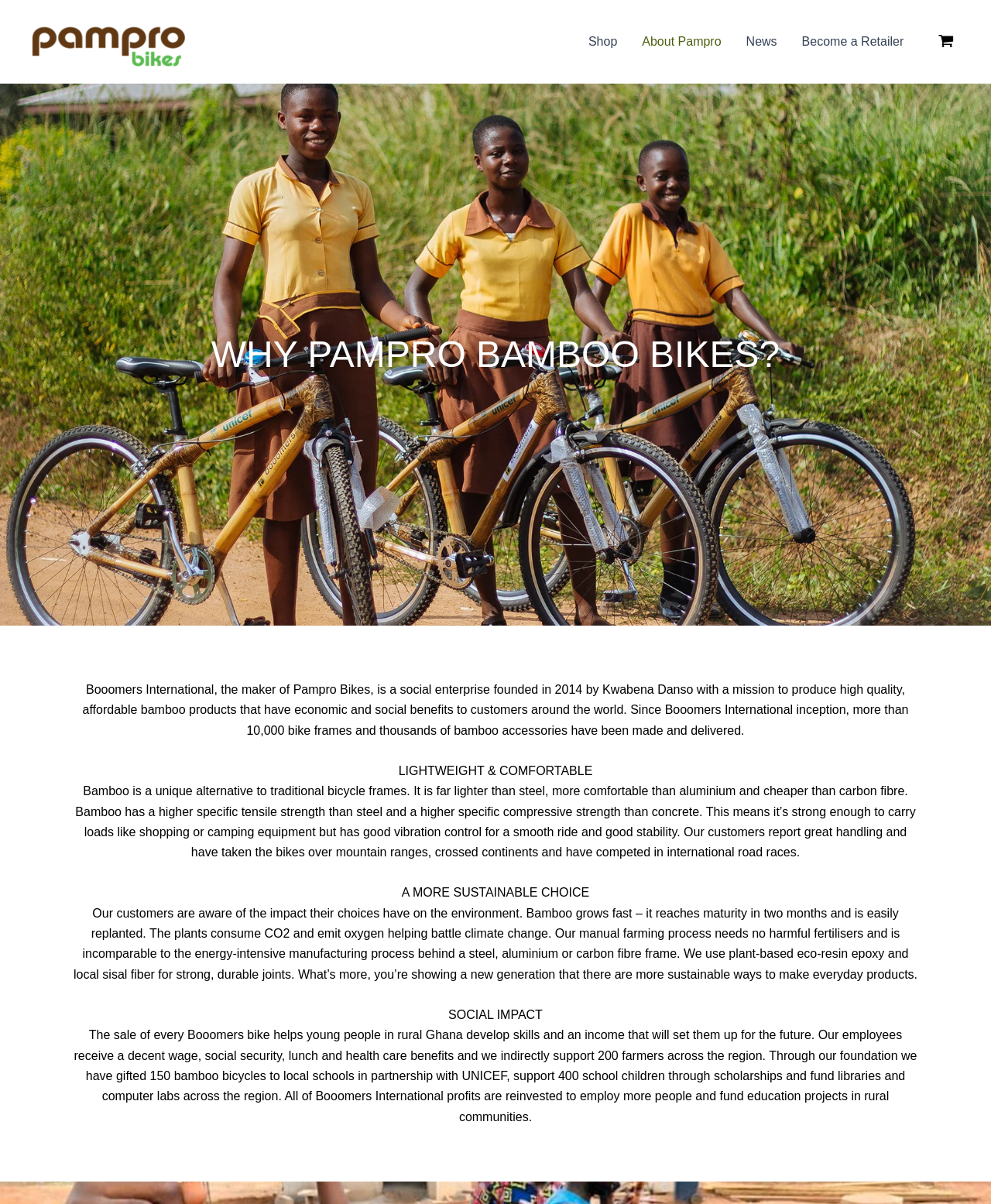Offer a comprehensive description of the webpage’s content and structure.

The webpage is about Pampro Bikes, a social enterprise that produces high-quality, affordable bamboo bicycles. At the top left corner, there is a link to the Pampro Bikes website, accompanied by a small image of the brand's logo. 

To the right of the logo, there is a navigation menu with links to different sections of the website, including "Shop", "About Pampro", "News", and "Become a Retailer". 

On the top right corner, there is a link to view the shopping cart, which is currently empty, accompanied by a small image. 

Below the navigation menu, there is a heading that reads "WHY PAMPRO BAMBOO BIKES?" followed by a paragraph of text that describes the mission and history of Booomers International, the maker of Pampro Bikes. 

Below this text, there are three sections that highlight the benefits of bamboo bicycles. The first section, titled "LIGHTWEIGHT & COMFORTABLE", describes the advantages of bamboo as a material for bicycle frames. The second section, titled "A MORE SUSTAINABLE CHOICE", explains the environmental benefits of using bamboo and the eco-friendly manufacturing process. The third section, titled "SOCIAL IMPACT", describes the social benefits of purchasing a Booomers bike, including the support of young people in rural Ghana and the funding of education projects.